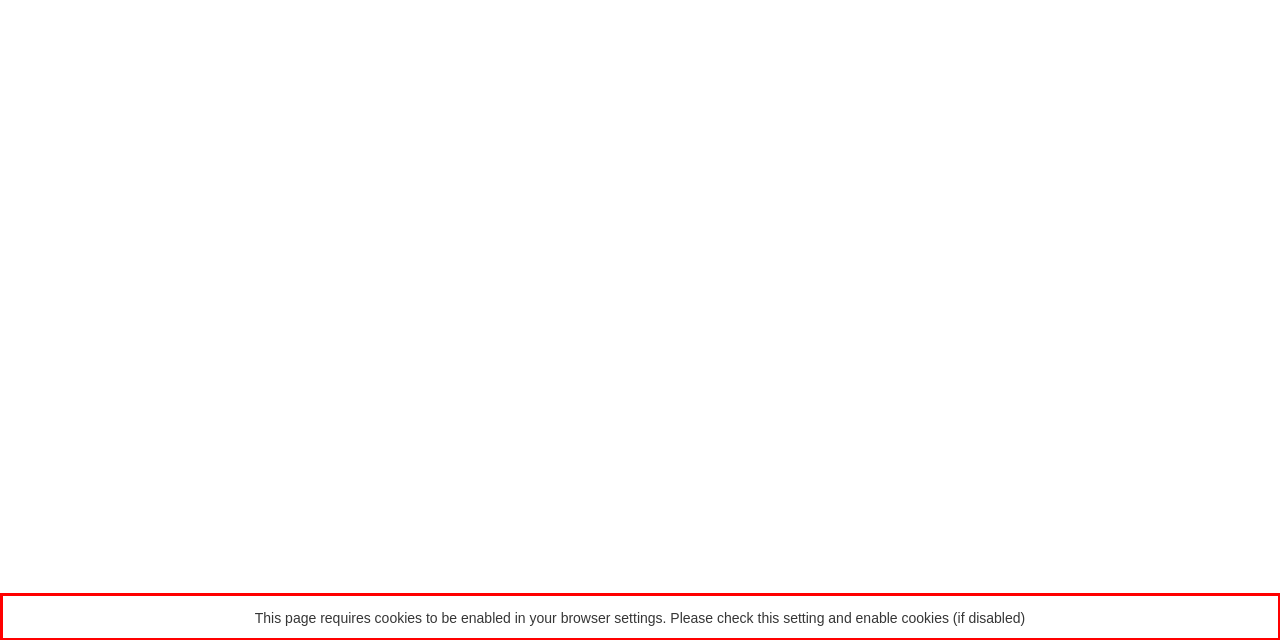Analyze the screenshot of the webpage and extract the text from the UI element that is inside the red bounding box.

This page requires cookies to be enabled in your browser settings. Please check this setting and enable cookies (if disabled)